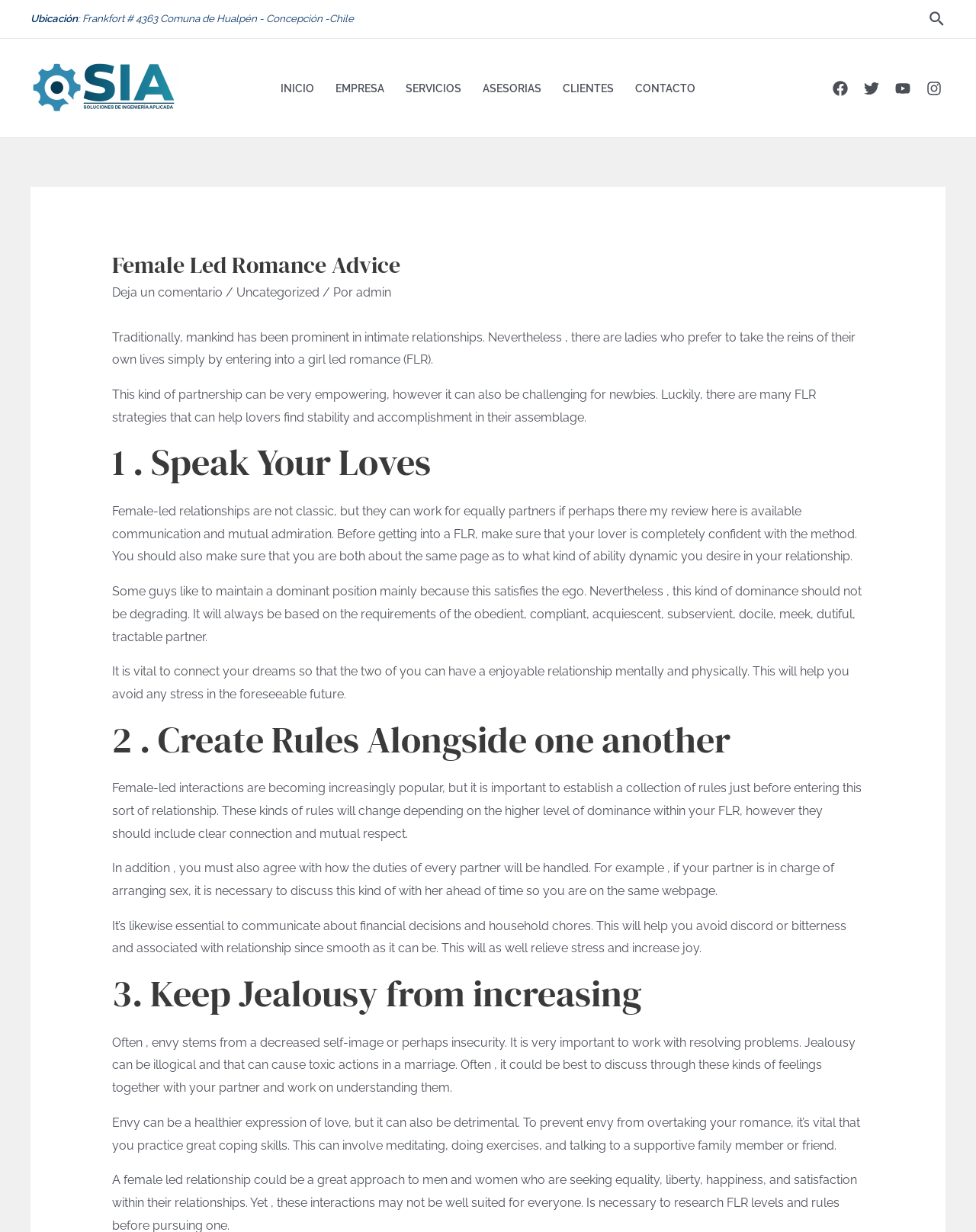Please identify the bounding box coordinates of the region to click in order to complete the task: "Go to INICIO page". The coordinates must be four float numbers between 0 and 1, specified as [left, top, right, bottom].

[0.277, 0.05, 0.333, 0.093]